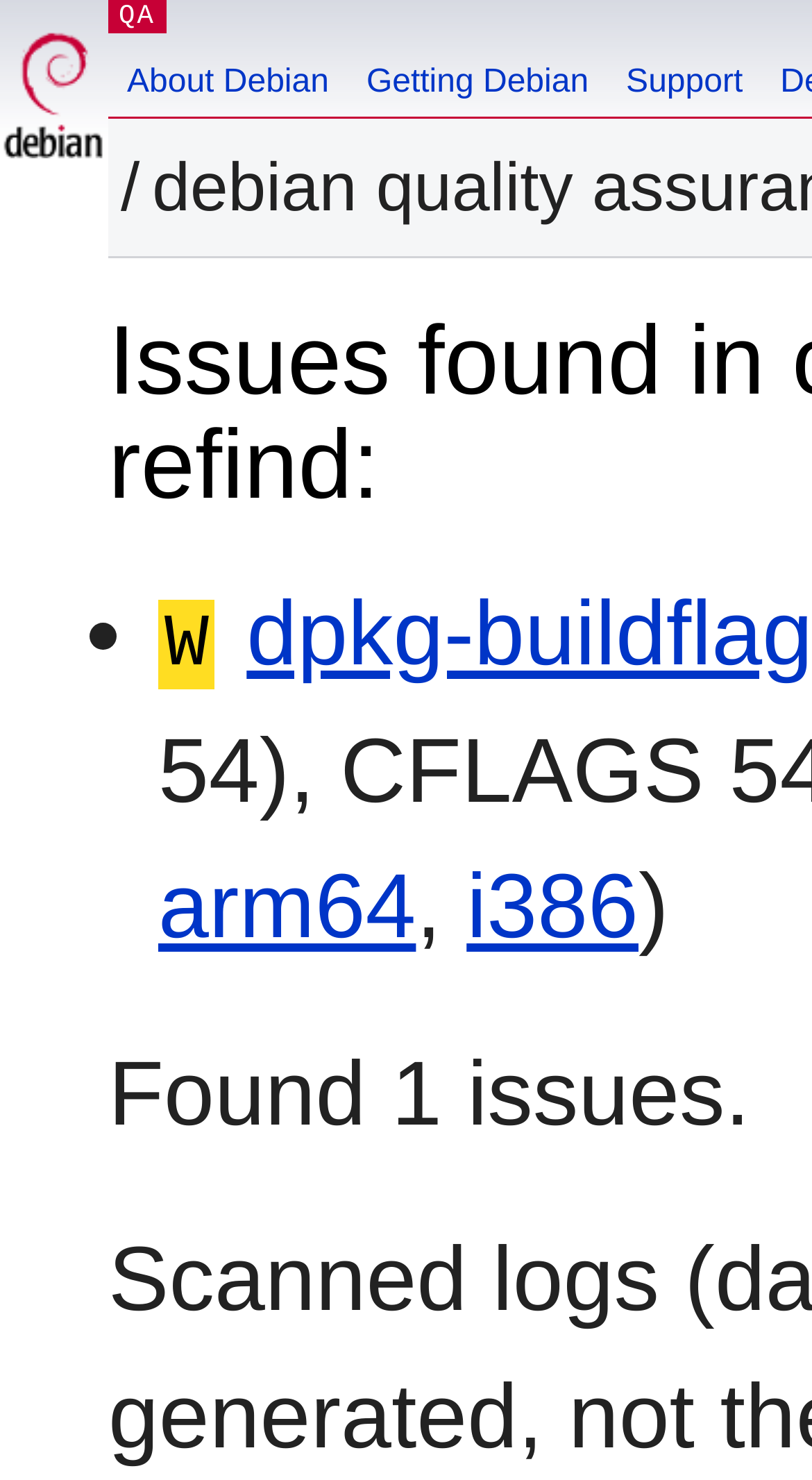Give a one-word or short phrase answer to the question: 
What is the name of the Linux distribution?

Debian